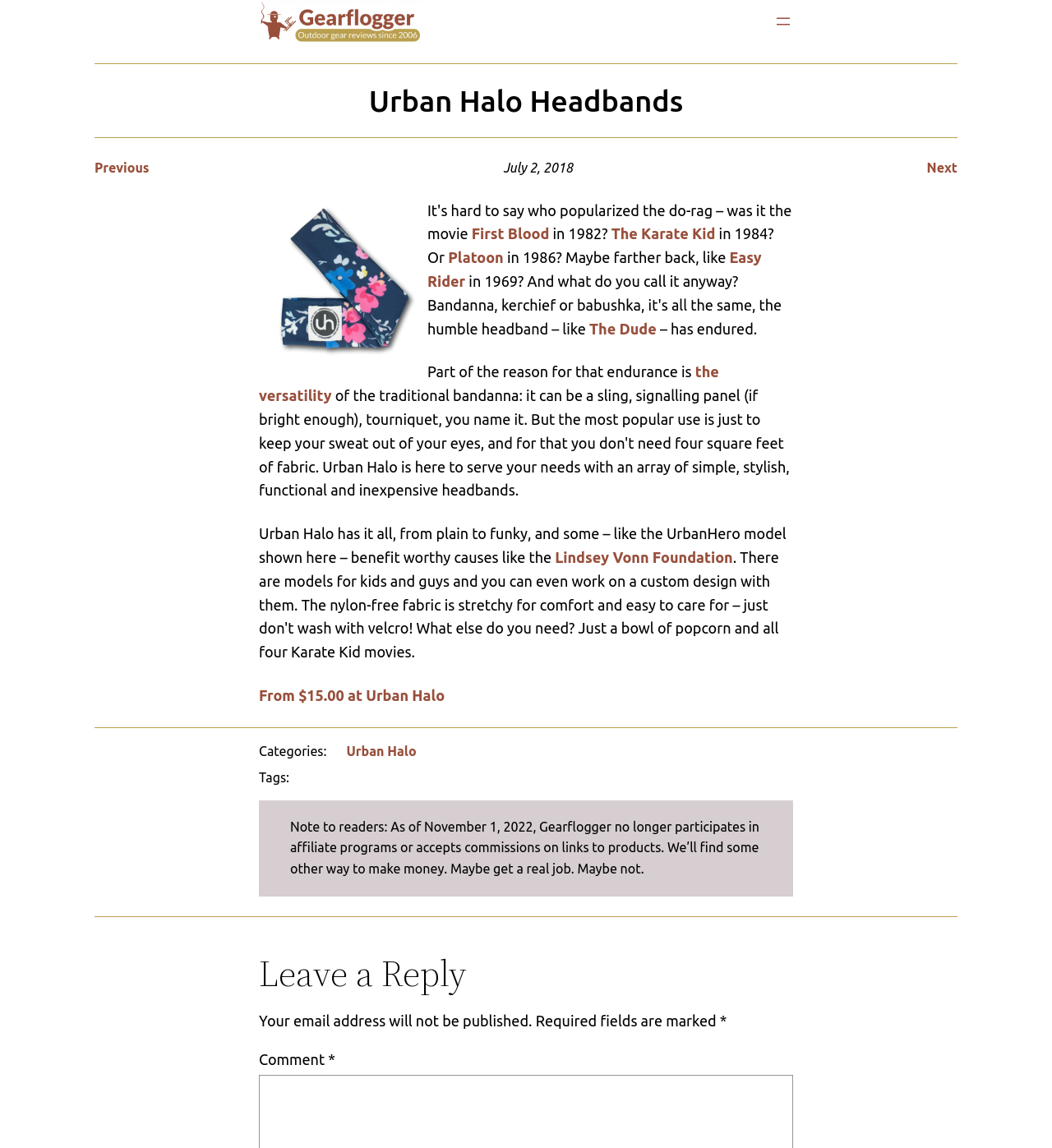Given the description of a UI element: "Next", identify the bounding box coordinates of the matching element in the webpage screenshot.

[0.881, 0.14, 0.91, 0.153]